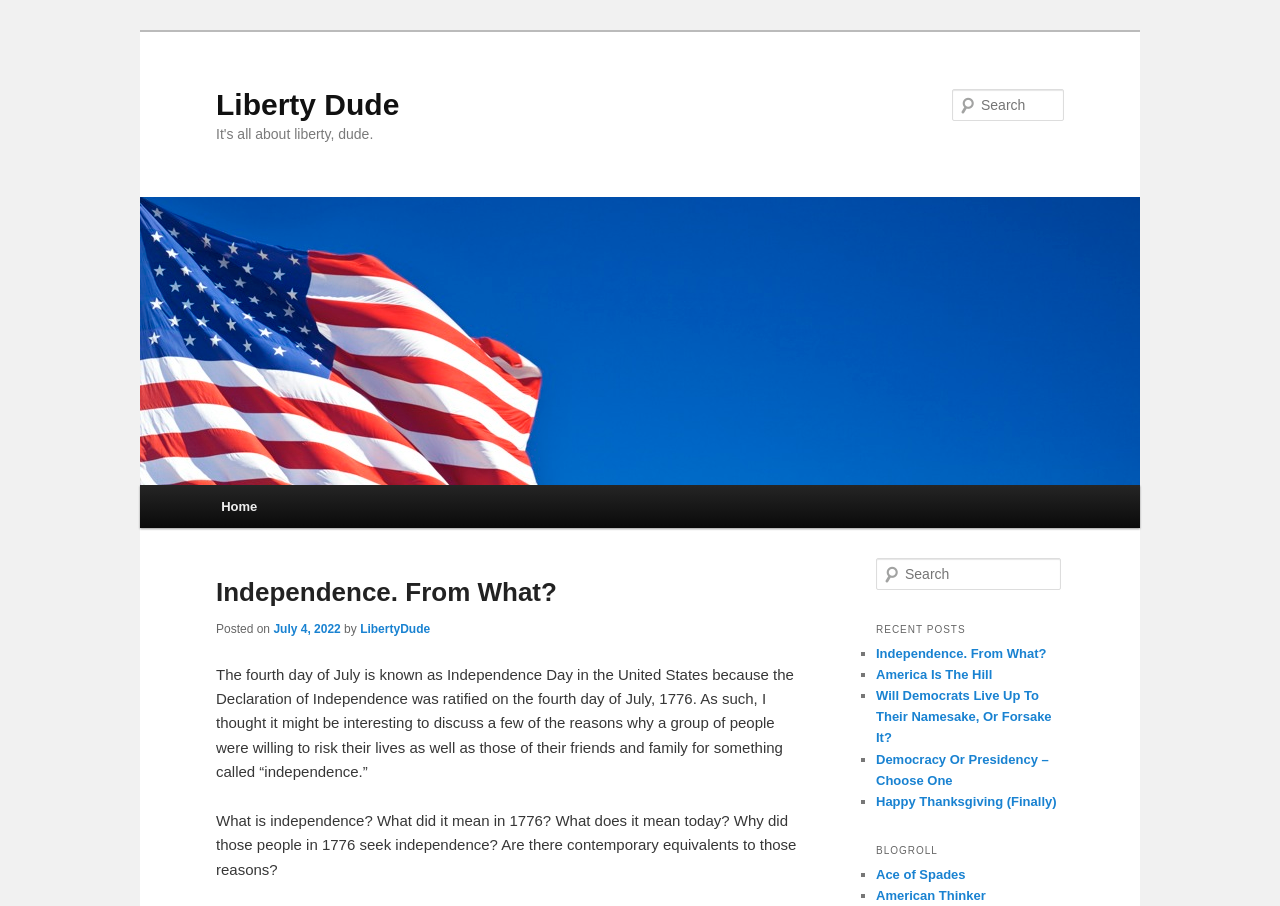Illustrate the webpage's structure and main components comprehensively.

The webpage is titled "Liberty Dude" and has a tagline "It's all about liberty, dude." At the top, there are two links to skip to primary and secondary content. Below these links, the website's title "Liberty Dude" is displayed prominently, with a smaller subtitle "It's all about liberty, dude." 

To the right of the title, there is a search bar with a placeholder text "Search Search". Above the search bar, there is a link to the website's main page, accompanied by an image with the same name "Liberty Dude". 

The main content of the webpage is divided into sections. The first section is the main menu, which contains a link to the "Home" page. On the "Home" page, there is a header with the title "Independence. From What?" followed by a brief description of the article and its publication date. The article discusses the concept of independence and its significance in the context of the American Declaration of Independence.

Below the article, there is a search bar, similar to the one at the top. This is followed by a section titled "RECENT POSTS", which lists several article titles with links, including "Independence. From What?", "America Is The Hill", and others. Each article title is preceded by a list marker "■".

Finally, there is a section titled "BLOGROLL", which lists several external links to other websites, including "Ace of Spades" and "American Thinker", each preceded by a list marker "■".